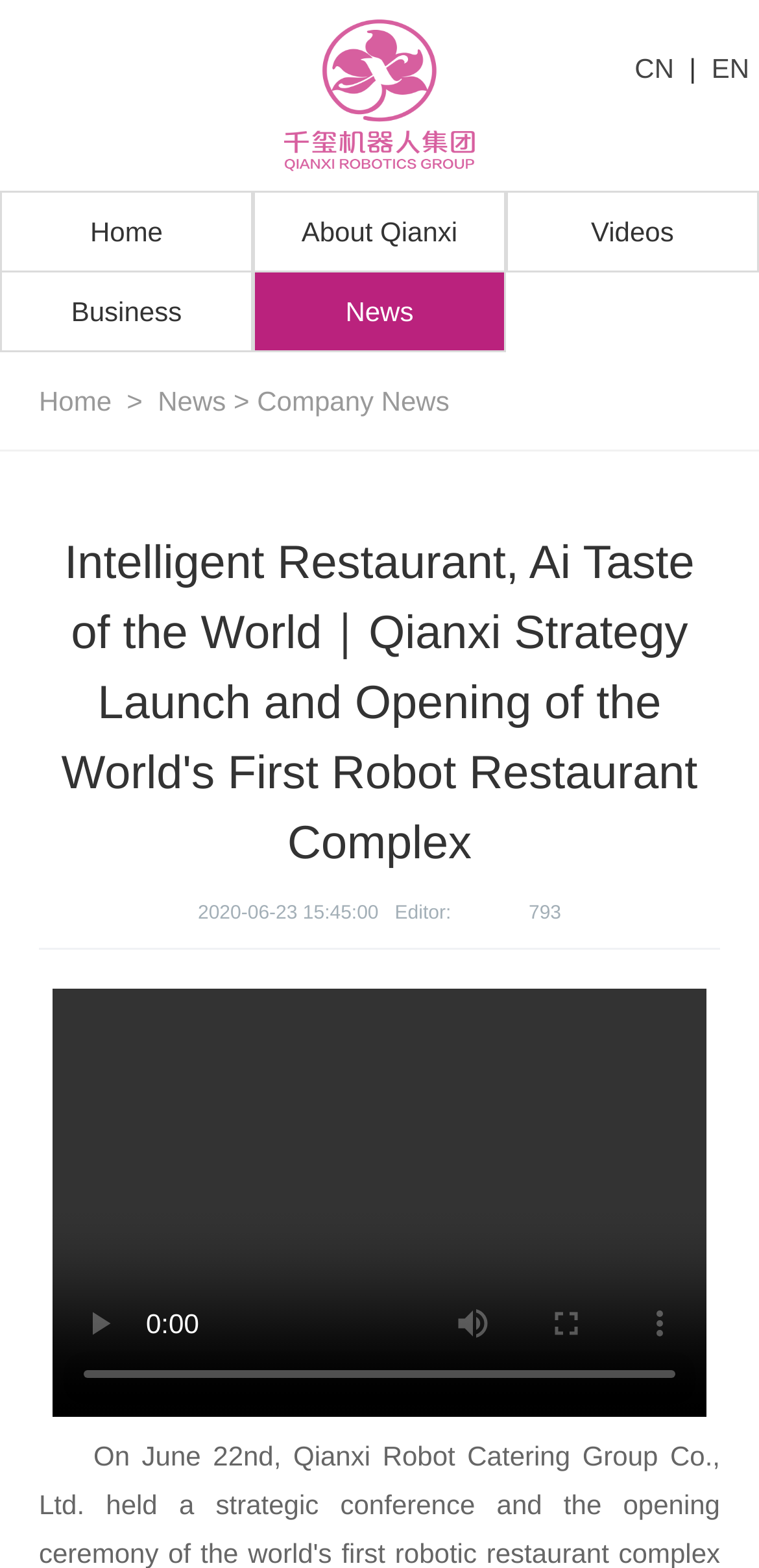Explain the webpage in detail.

The webpage appears to be a news article or press release from Qianxi Robot Catering Group, a company that has launched the world's first robot restaurant complex. 

At the top of the page, there is a language selection menu with options for Chinese and English. Below this, there is a navigation menu with links to different sections of the website, including Home, About Qianxi, Videos, Business, and News. 

Further down, there is a breadcrumb navigation menu that shows the current page's location within the website's hierarchy, with links to Home, News, and Company News. 

The main content of the page is a news article with a heading that matches the meta description. The article's title is followed by a timestamp and the name of the editor. There is also a view count or reading count of 793. 

At the bottom of the page, there is a video player with controls for playing, muting, entering full screen, and showing more media controls. The video time scrubber is also present, but all of these controls are currently disabled.